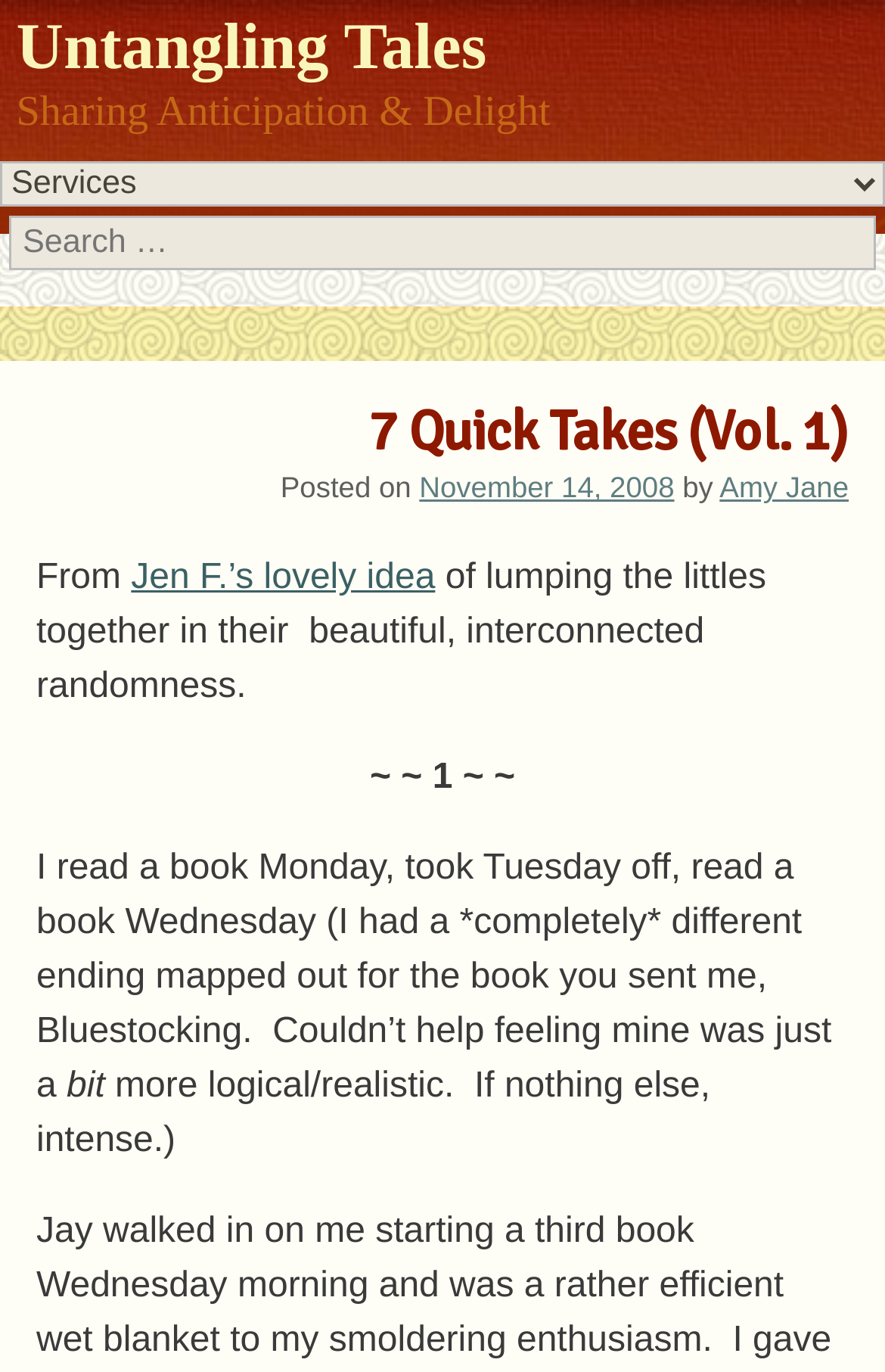Offer a comprehensive description of the webpage’s content and structure.

The webpage is titled "7 Quick Takes (Vol. 1) » Untangling Tales" and has a prominent heading "Untangling Tales" at the top left corner. Below this heading is another heading "Sharing Anticipation & Delight". 

On the top right corner, there is a combobox and a search bar. The search bar has a label "Search" and a textbox where users can input their search queries.

The main content of the webpage is divided into sections, with the first section having a heading "7 Quick Takes (Vol. 1)" and a subheading "Posted on November 14, 2008 by Amy Jane". This section also contains a brief description of the post, mentioning that it is inspired by "Jen F.’s lovely idea" of sharing random thoughts.

The rest of the webpage is filled with paragraphs of text, with the first paragraph discussing the author's experience of reading a book and having a different ending in mind. The text is divided into sections, with each section separated by a line of tildes (~ ~ 1 ~ ~).